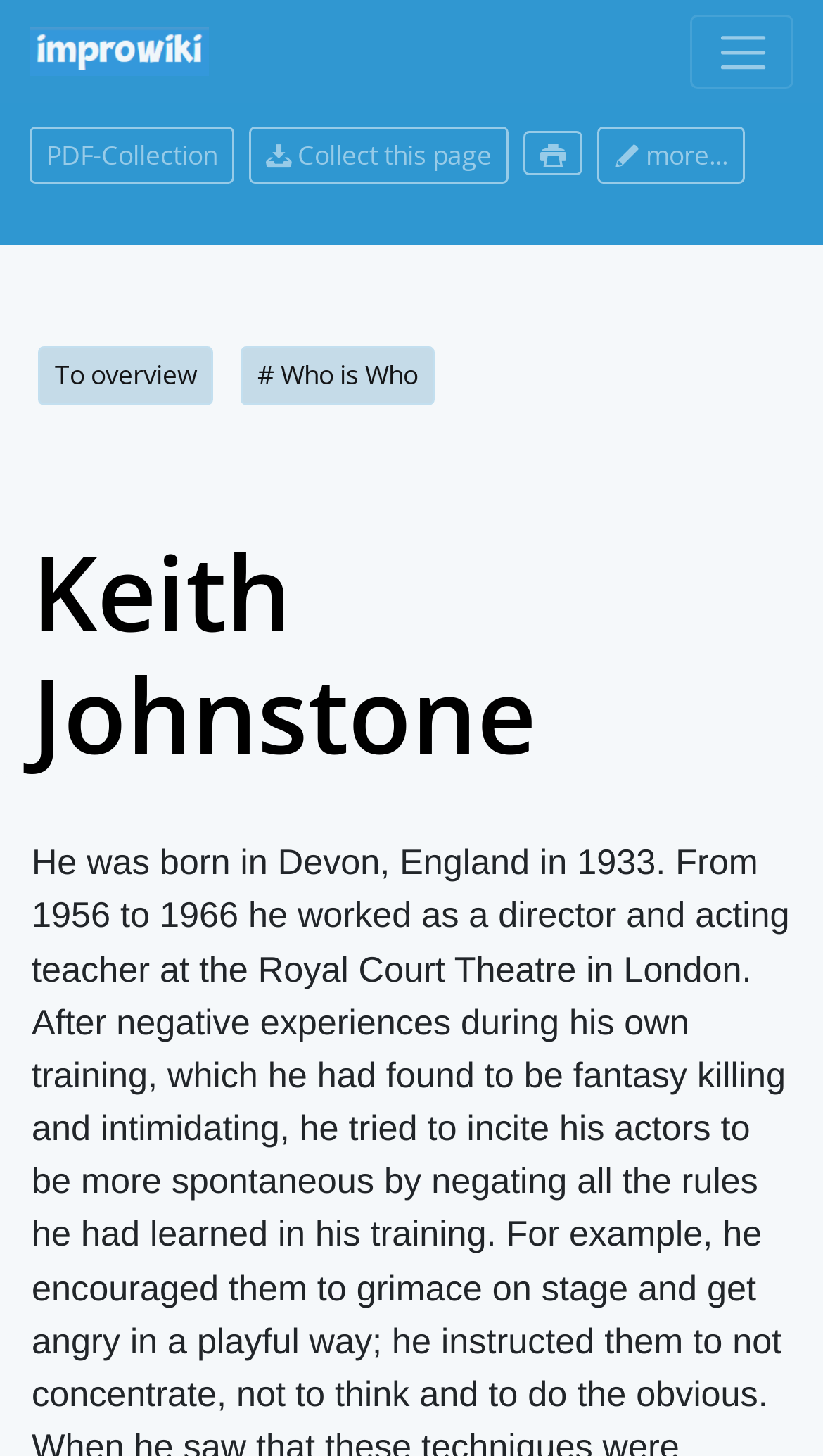Pinpoint the bounding box coordinates of the area that must be clicked to complete this instruction: "Go to Keith Johnstone overview".

[0.046, 0.238, 0.259, 0.278]